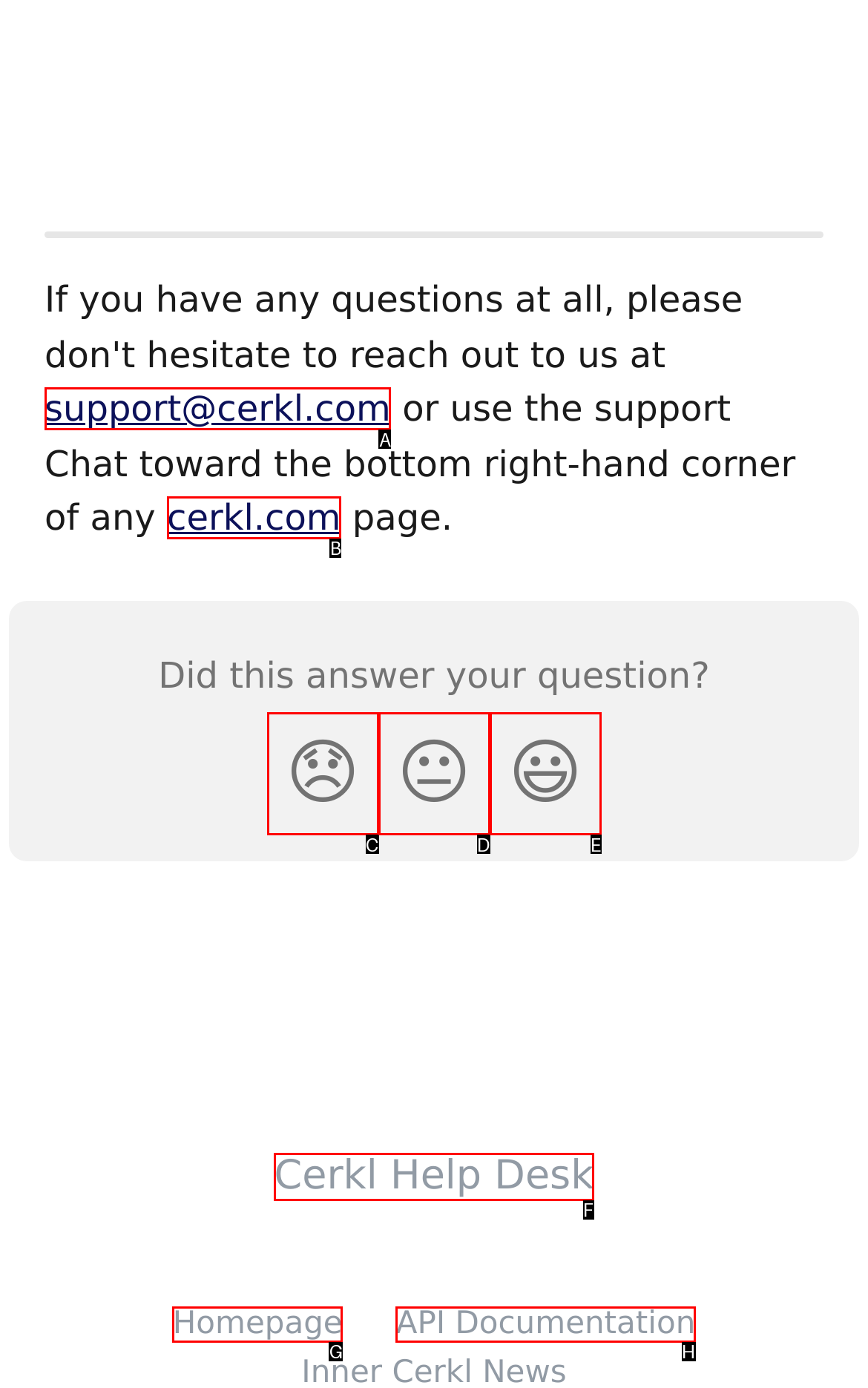What is the letter of the UI element you should click to open Cerkl Help Desk? Provide the letter directly.

F